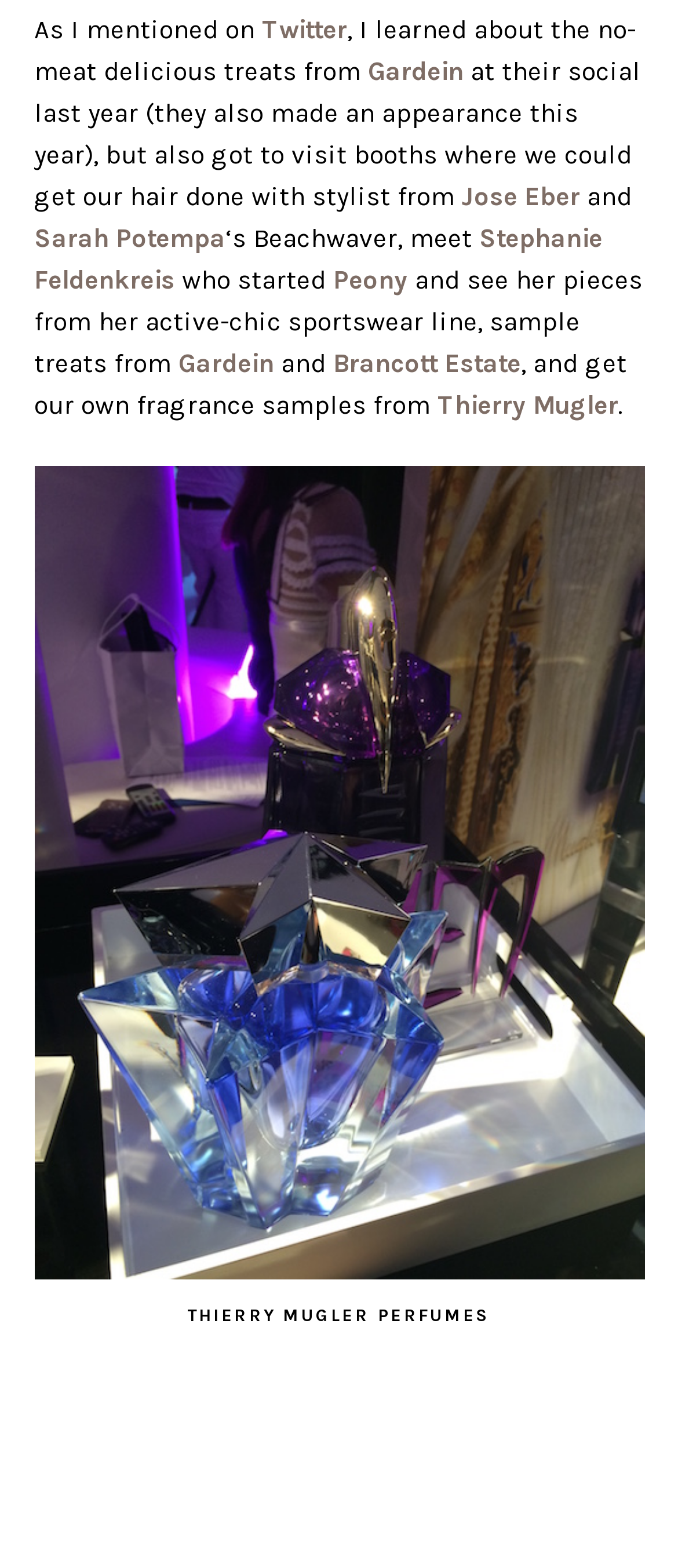From the screenshot, find the bounding box of the UI element matching this description: "parent_node: THIERRY MUGLER PERFUMES". Supply the bounding box coordinates in the form [left, top, right, bottom], each a float between 0 and 1.

[0.05, 0.297, 0.95, 0.816]